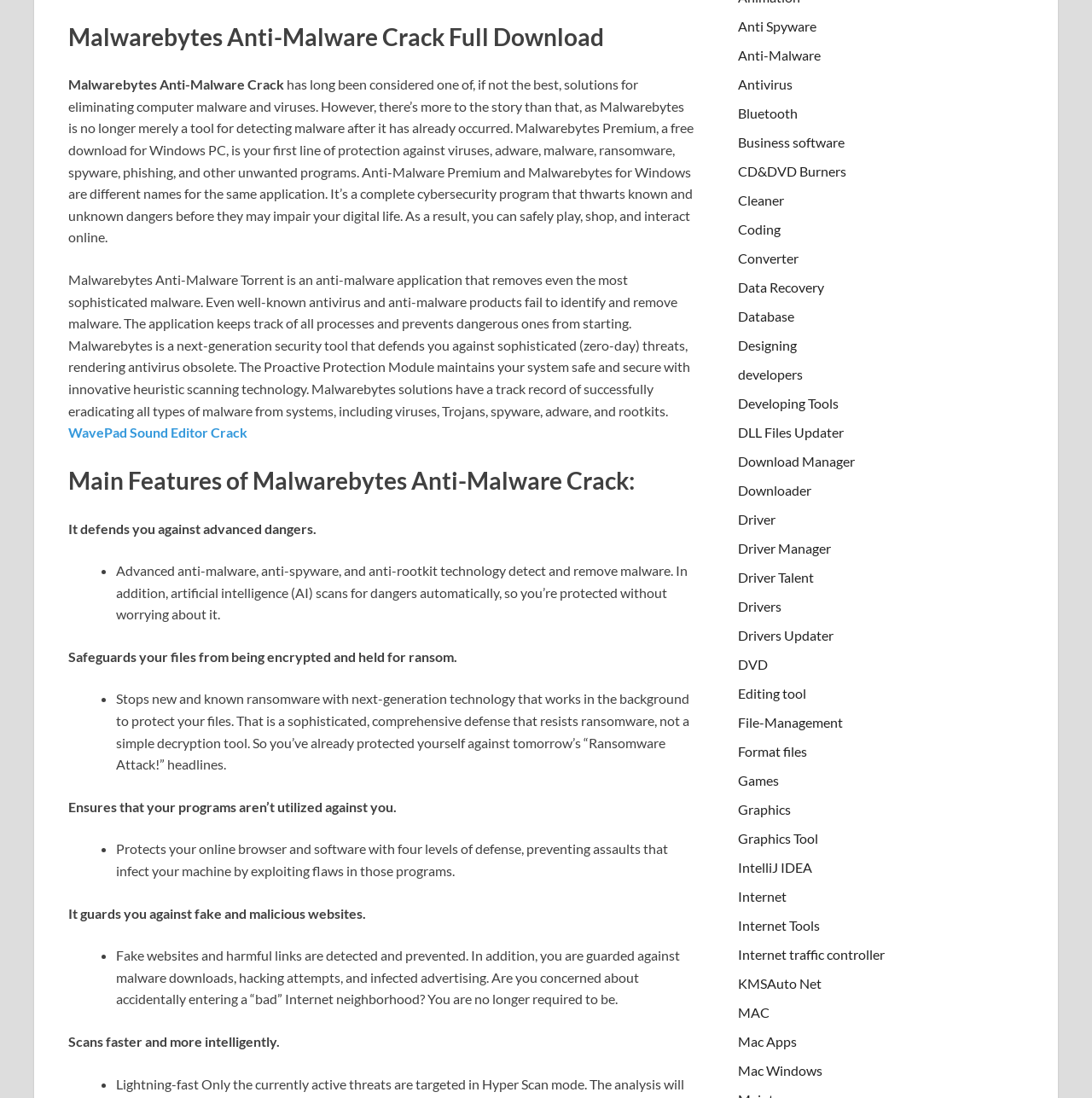Please provide a comprehensive answer to the question based on the screenshot: How many levels of defense does Malwarebytes provide for online browsers and software?

According to the webpage, Malwarebytes protects your online browser and software with four levels of defense, preventing assaults that infect your machine by exploiting flaws in those programs.